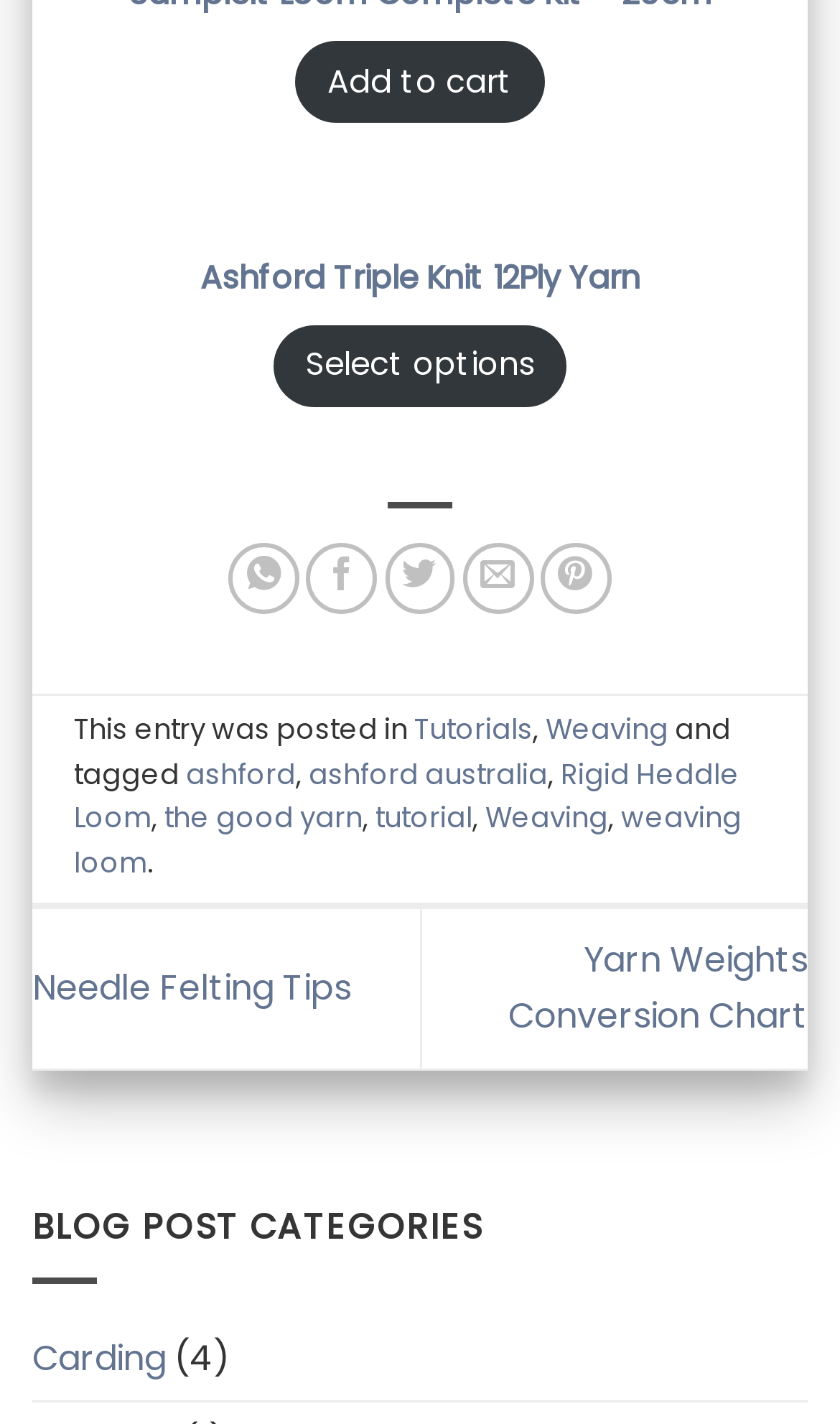Please respond to the question using a single word or phrase:
What is the category of the blog post?

Tutorials, Weaving